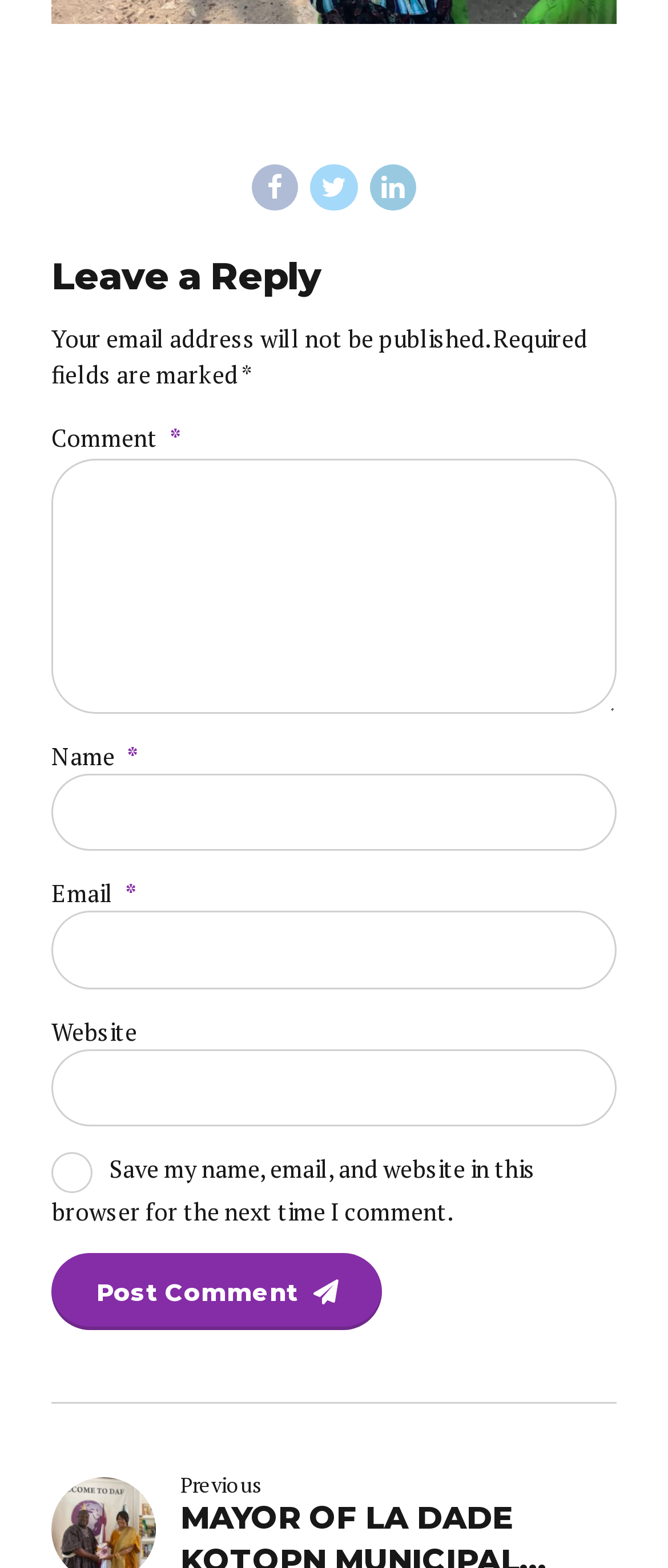Answer the following query concisely with a single word or phrase:
What is the function of the checkbox?

Save comment information